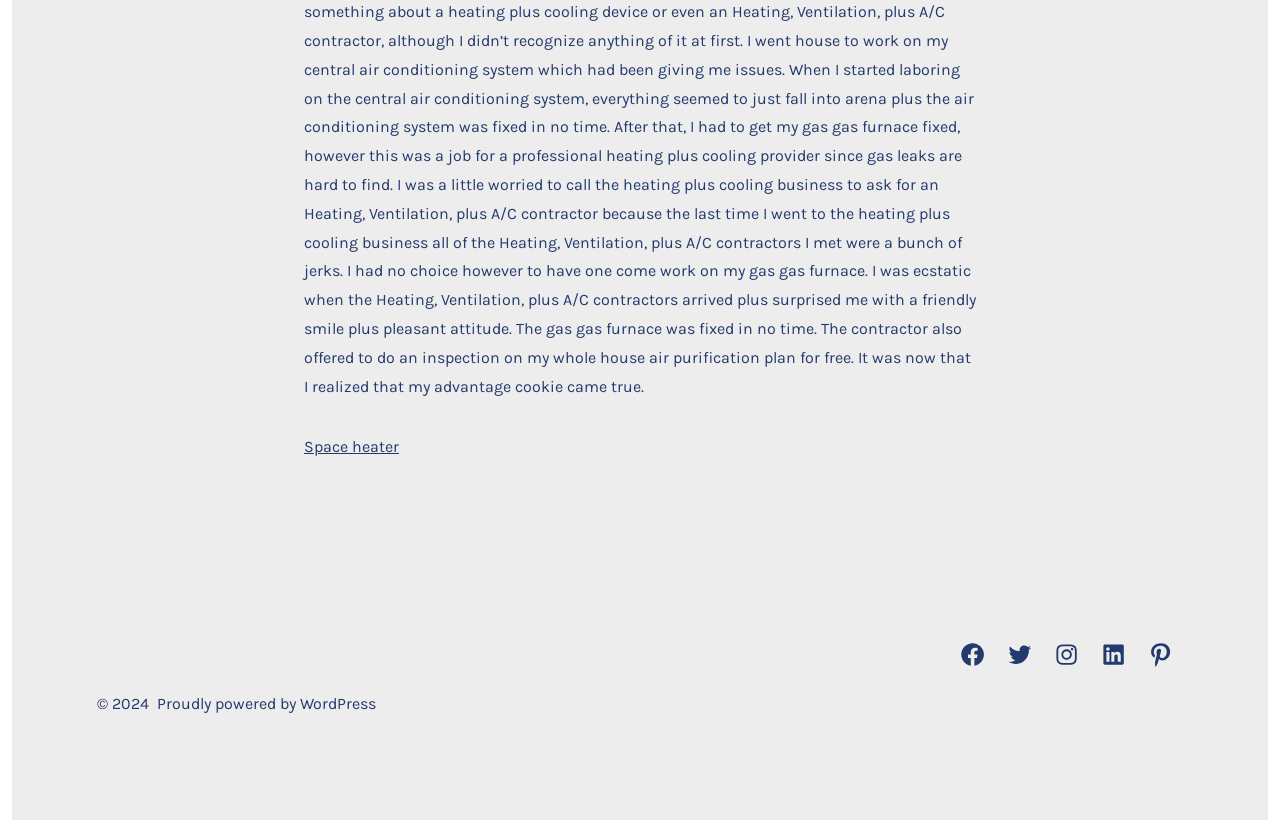Bounding box coordinates should be in the format (top-left x, top-left y, bottom-right x, bottom-right y) and all values should be floating point numbers between 0 and 1. Determine the bounding box coordinate for the UI element described as: aria-label="Pinterest"

[0.89, 0.761, 0.924, 0.813]